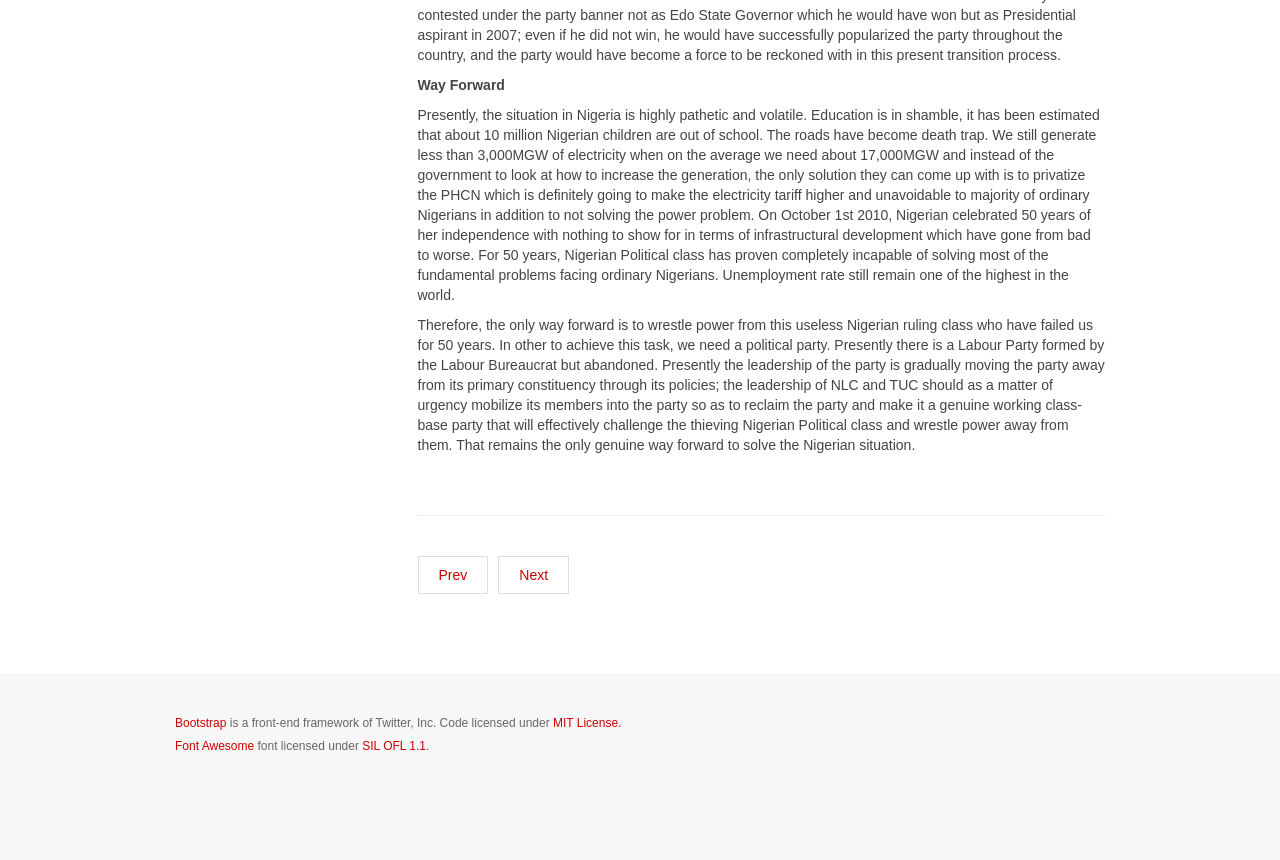Give the bounding box coordinates for the element described by: "Font Awesome".

[0.137, 0.859, 0.199, 0.875]